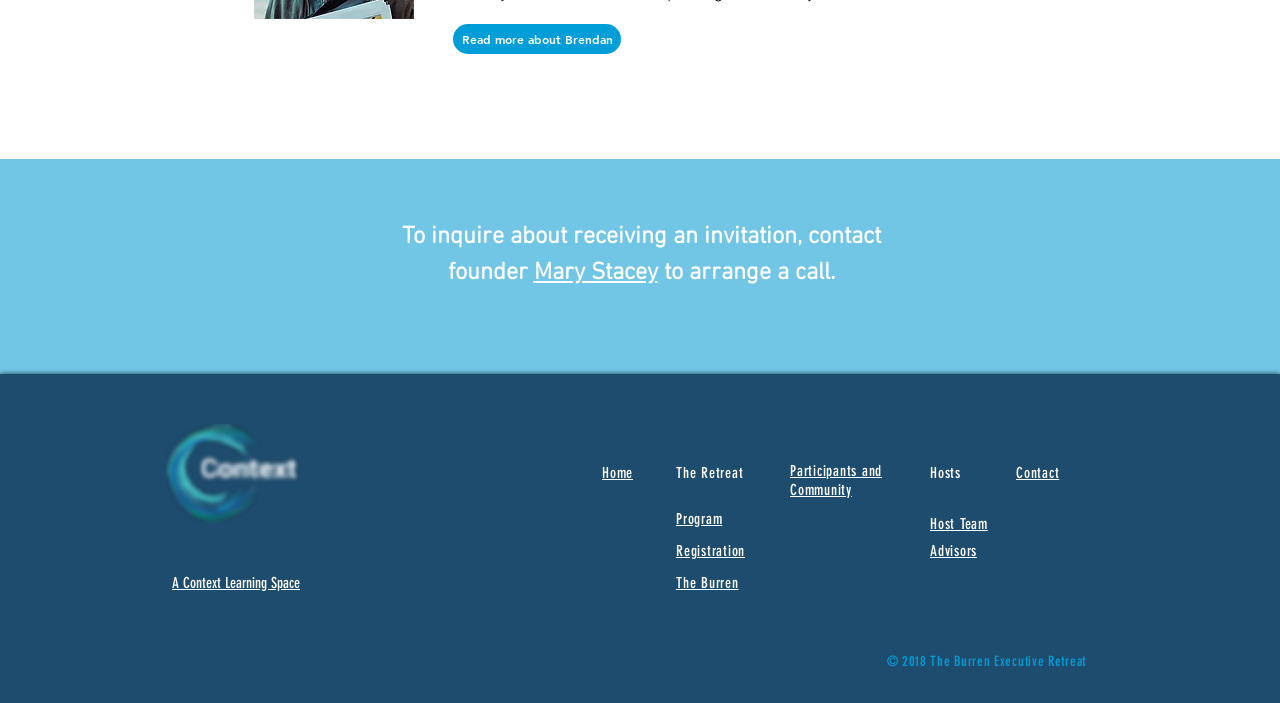Locate the bounding box coordinates of the element you need to click to accomplish the task described by this instruction: "Contact Mary Stacey".

[0.417, 0.368, 0.514, 0.408]